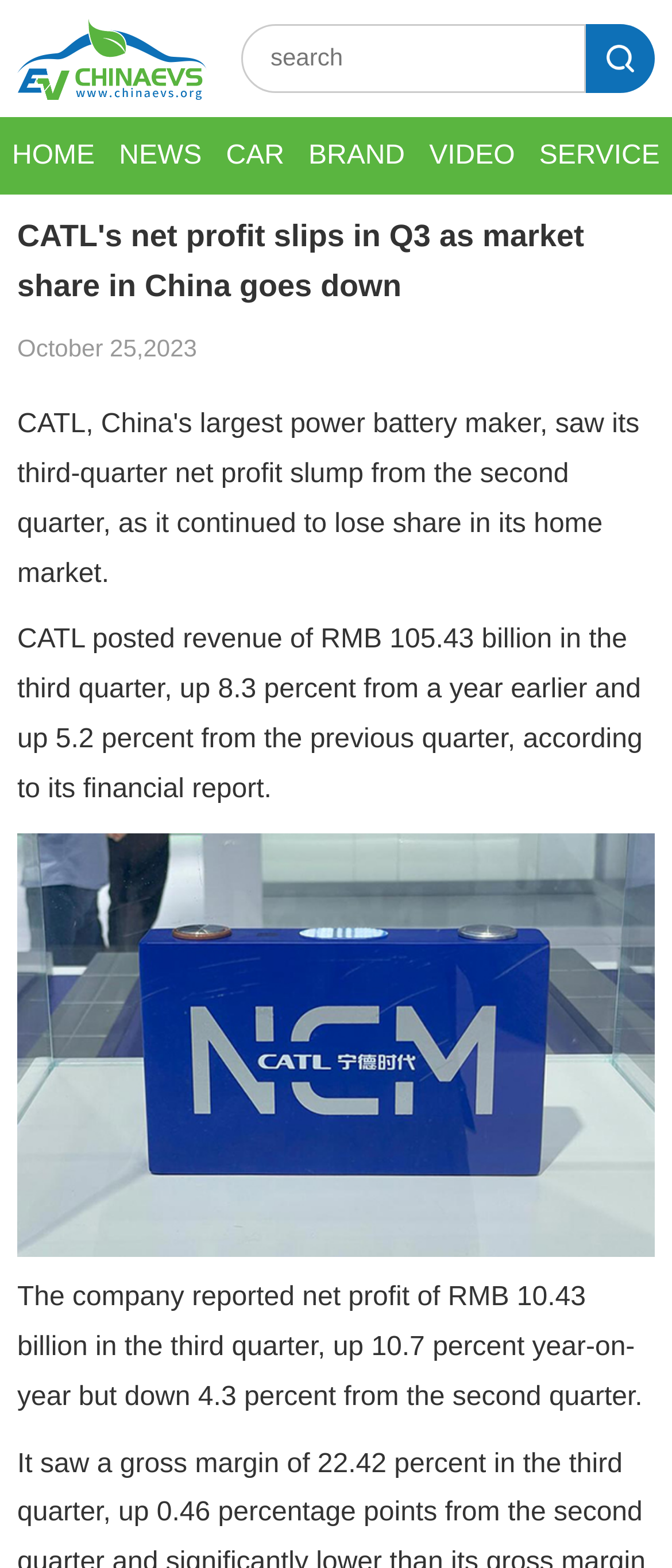Please find the bounding box for the UI element described by: "name="q" placeholder="search"".

[0.387, 0.017, 0.844, 0.055]